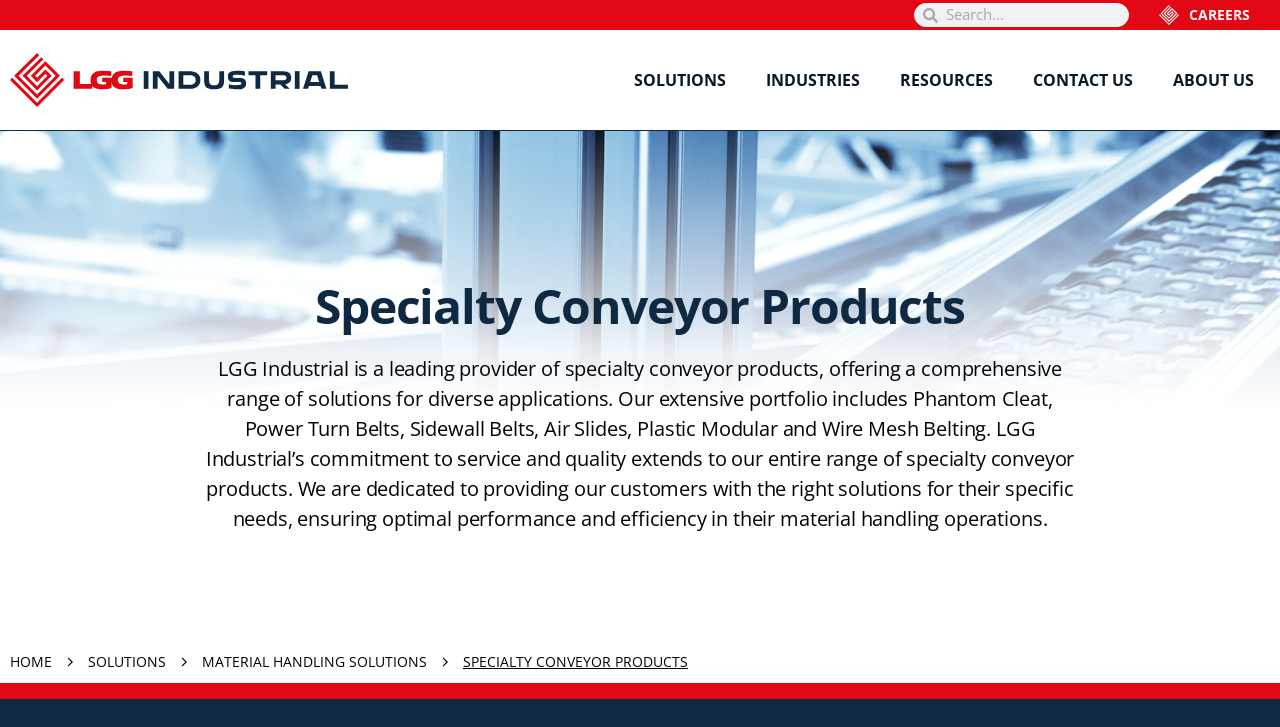What is the company name? Refer to the image and provide a one-word or short phrase answer.

LGG Industrial